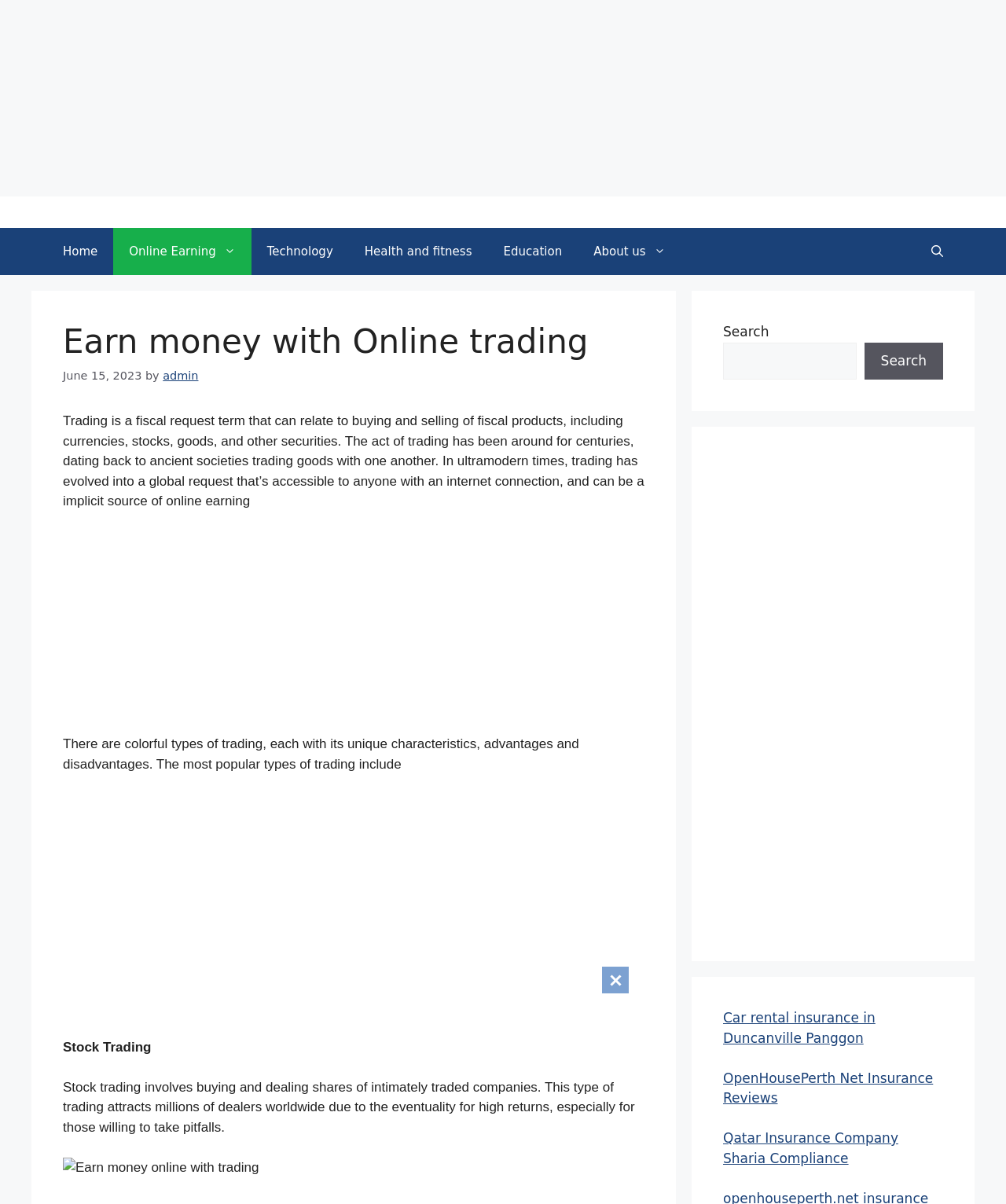Can you locate the main headline on this webpage and provide its text content?

Earn money with Online trading